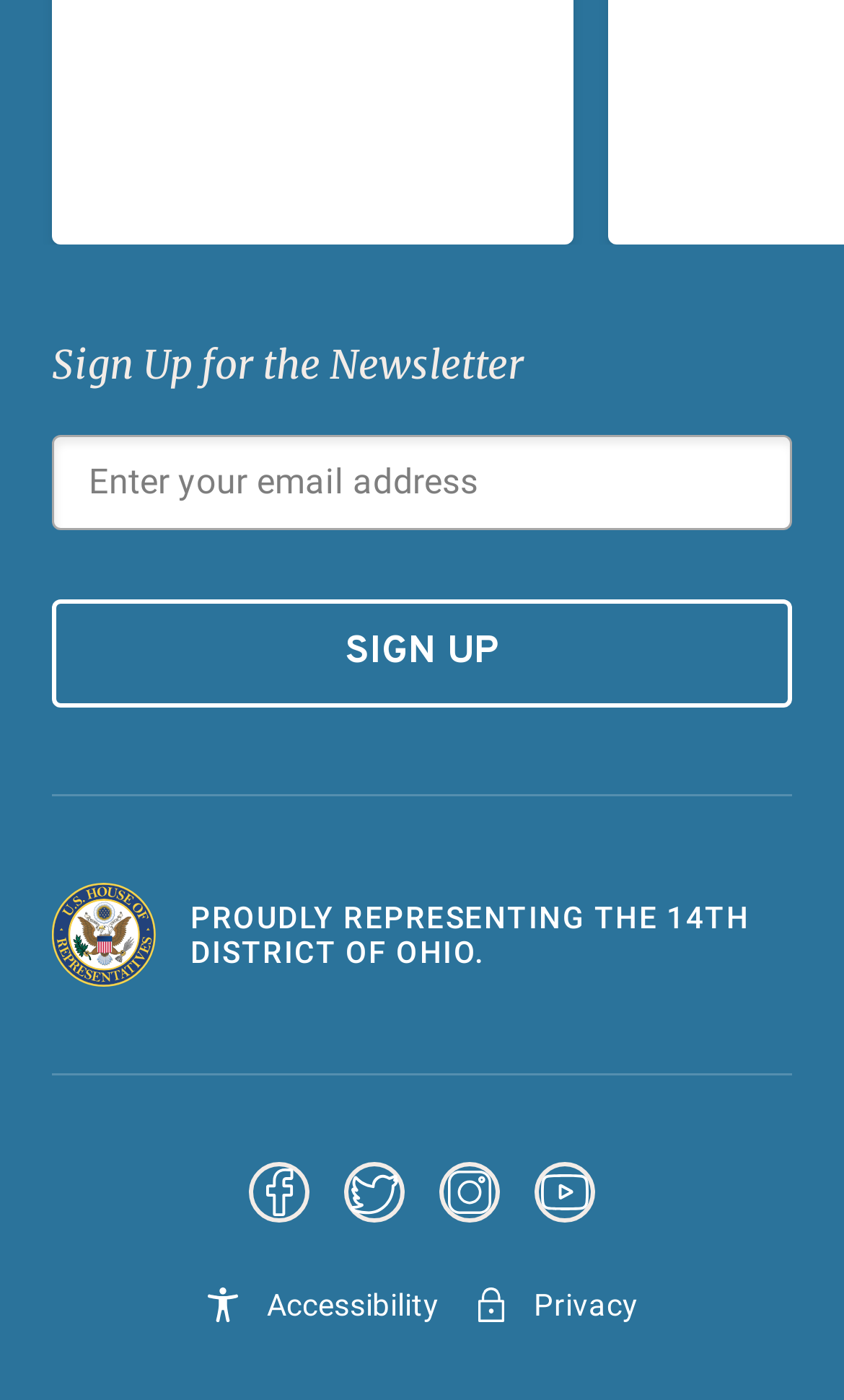Please identify the bounding box coordinates of the element's region that should be clicked to execute the following instruction: "Click SIGN UP". The bounding box coordinates must be four float numbers between 0 and 1, i.e., [left, top, right, bottom].

[0.062, 0.428, 0.938, 0.505]